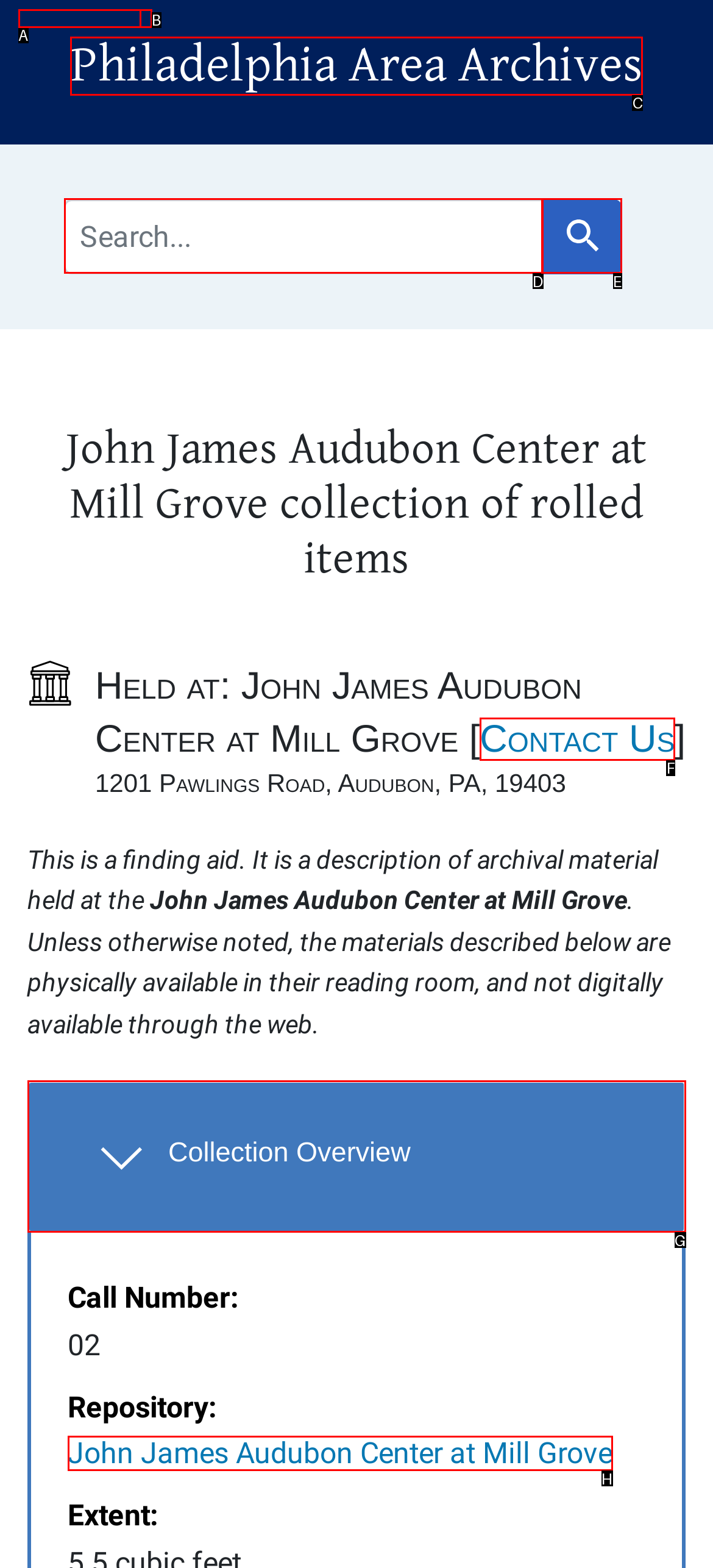To achieve the task: Contact Us, which HTML element do you need to click?
Respond with the letter of the correct option from the given choices.

F